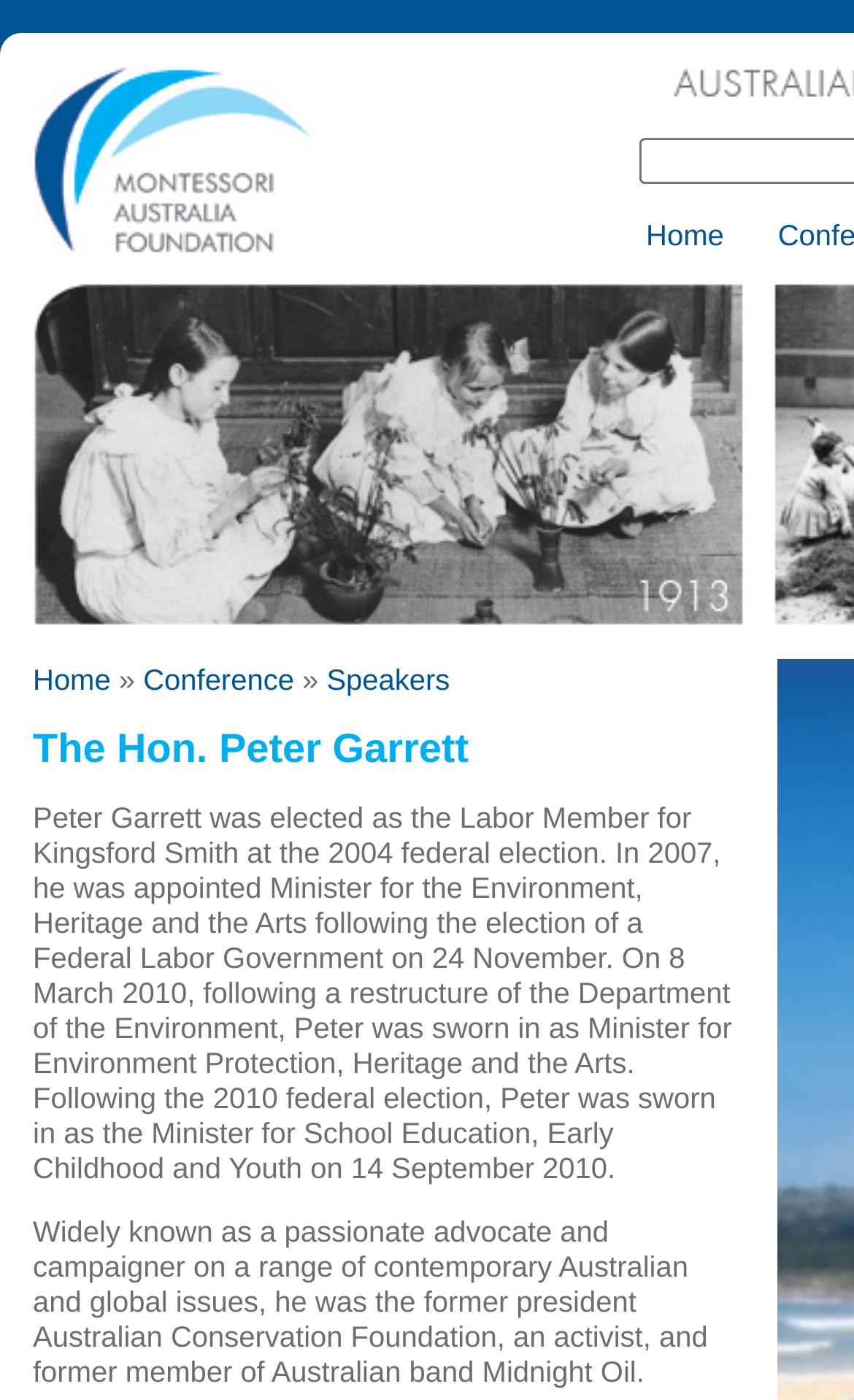How many links are there in the navigation menu?
Using the information from the image, give a concise answer in one word or a short phrase.

3